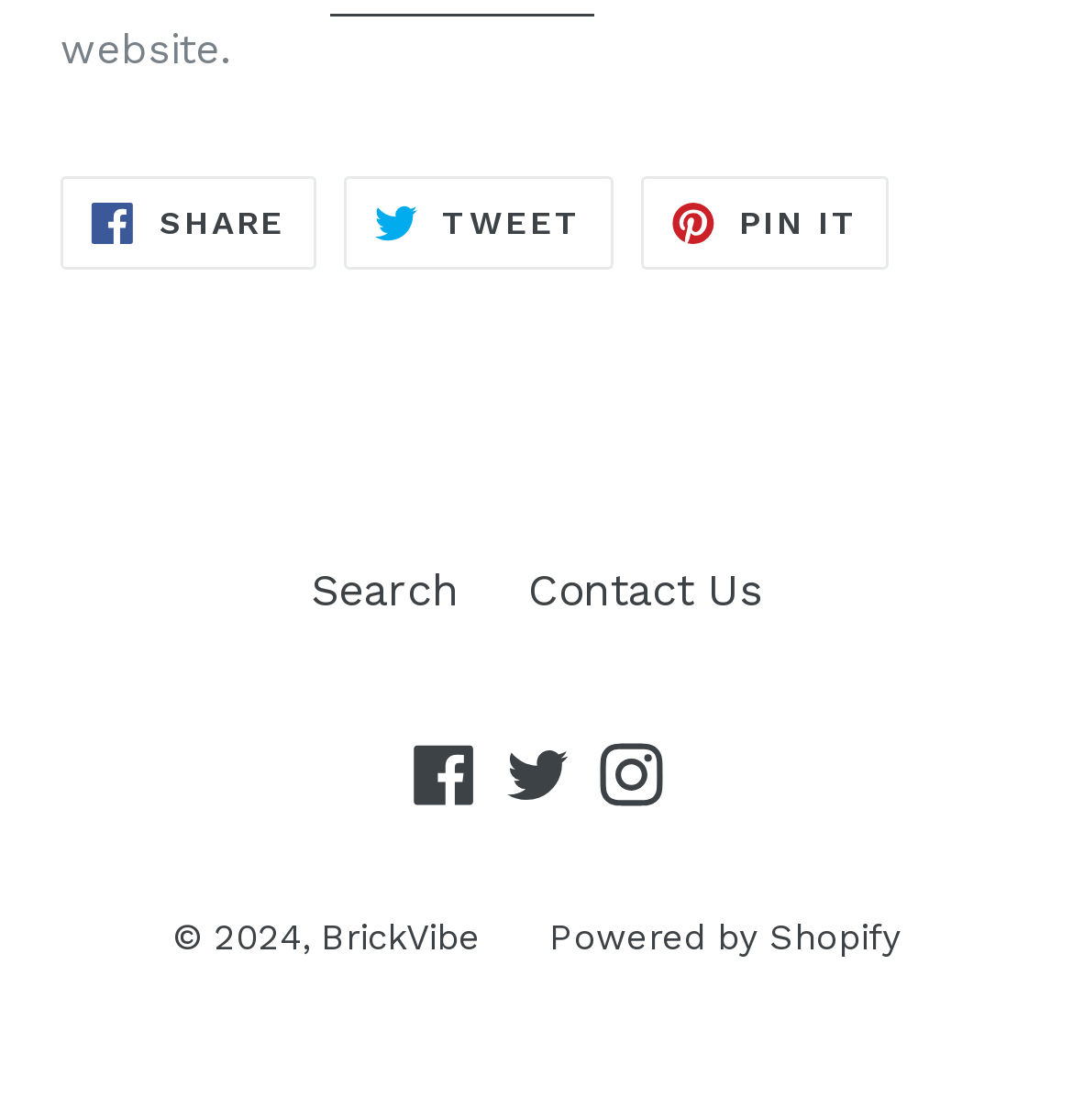Identify the bounding box coordinates of the section to be clicked to complete the task described by the following instruction: "Visit Facebook page". The coordinates should be four float numbers between 0 and 1, formatted as [left, top, right, bottom].

[0.376, 0.659, 0.45, 0.719]